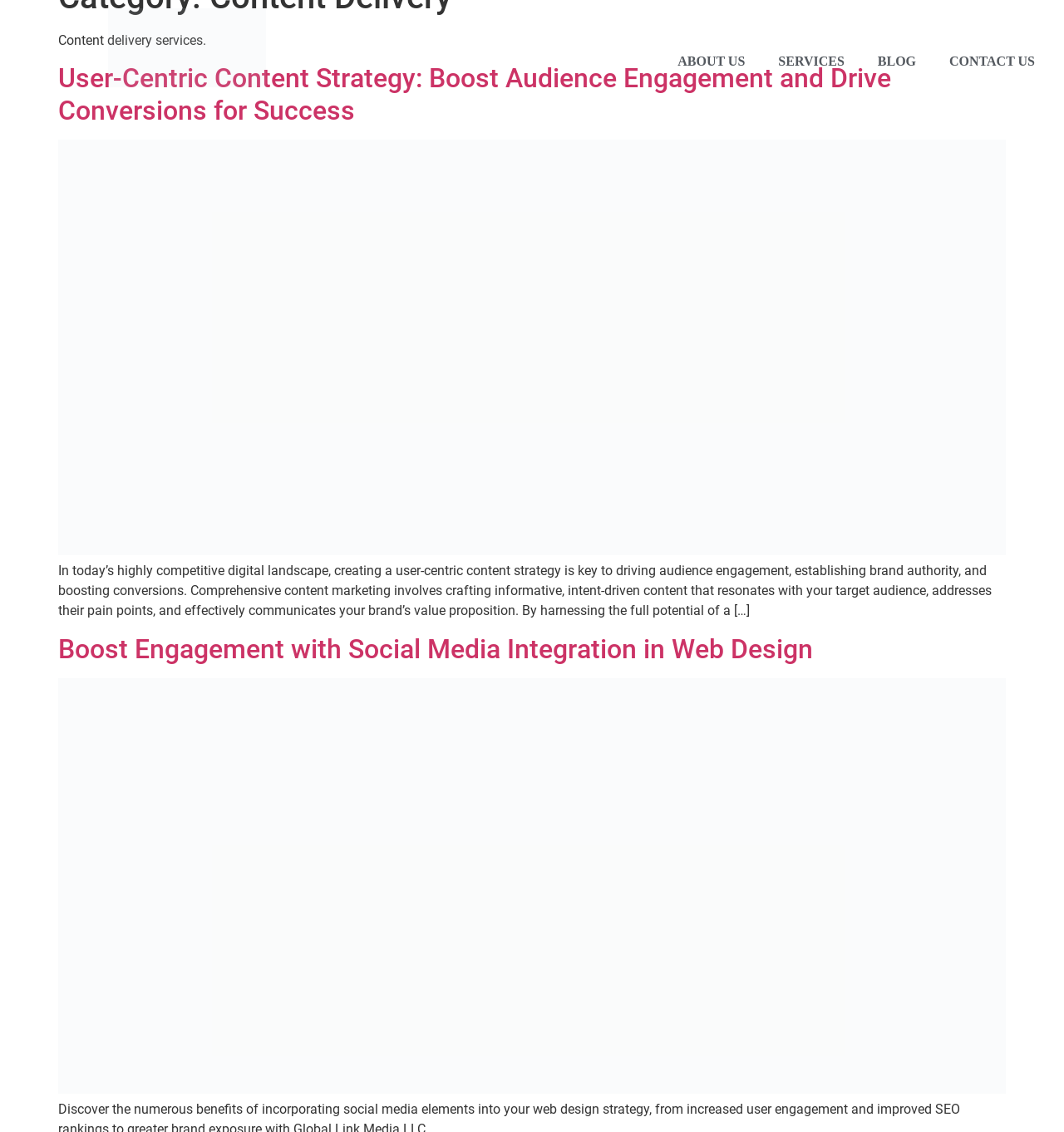Examine the screenshot and answer the question in as much detail as possible: What is the topic of the first article?

The first article on the webpage has a heading 'User-Centric Content Strategy: Boost Audience Engagement and Drive Conversions for Success', which suggests that the topic of the article is related to content strategy.